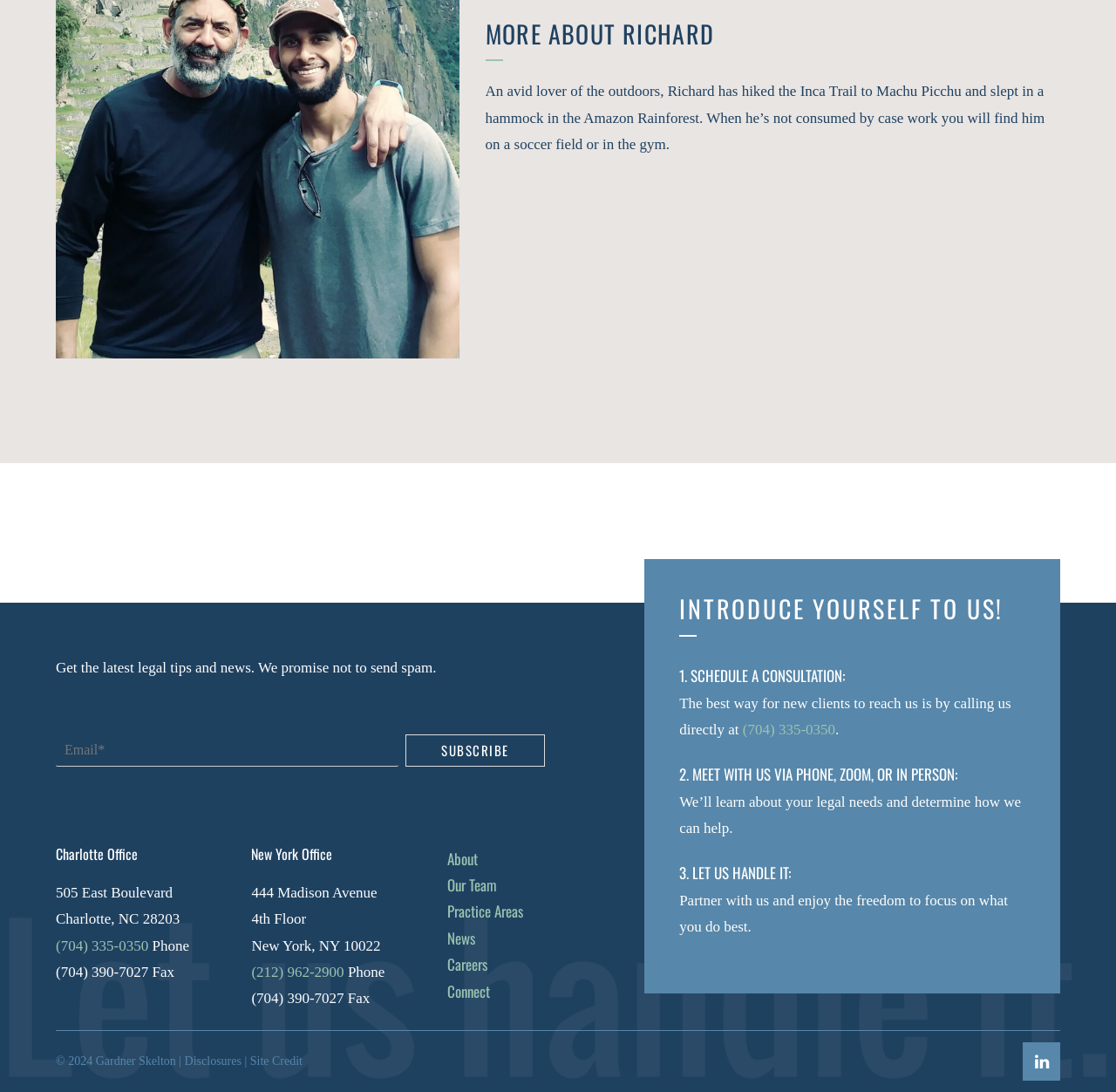Find the bounding box coordinates of the element you need to click on to perform this action: 'Learn more about Richard'. The coordinates should be represented by four float values between 0 and 1, in the format [left, top, right, bottom].

[0.435, 0.017, 0.64, 0.056]